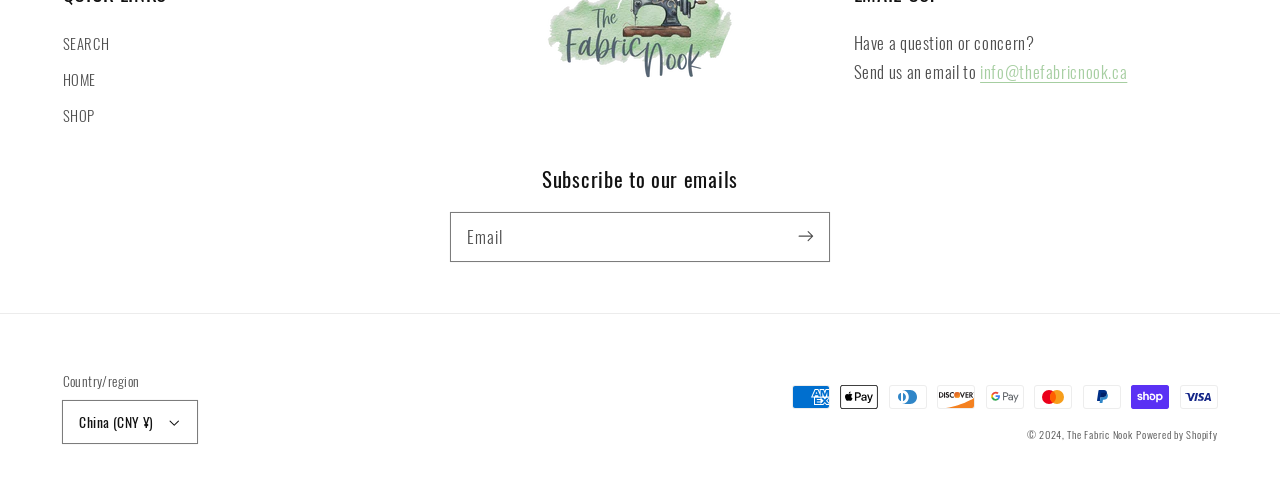What is the email address to send questions or concerns?
Use the image to answer the question with a single word or phrase.

info@thefabricnook.ca